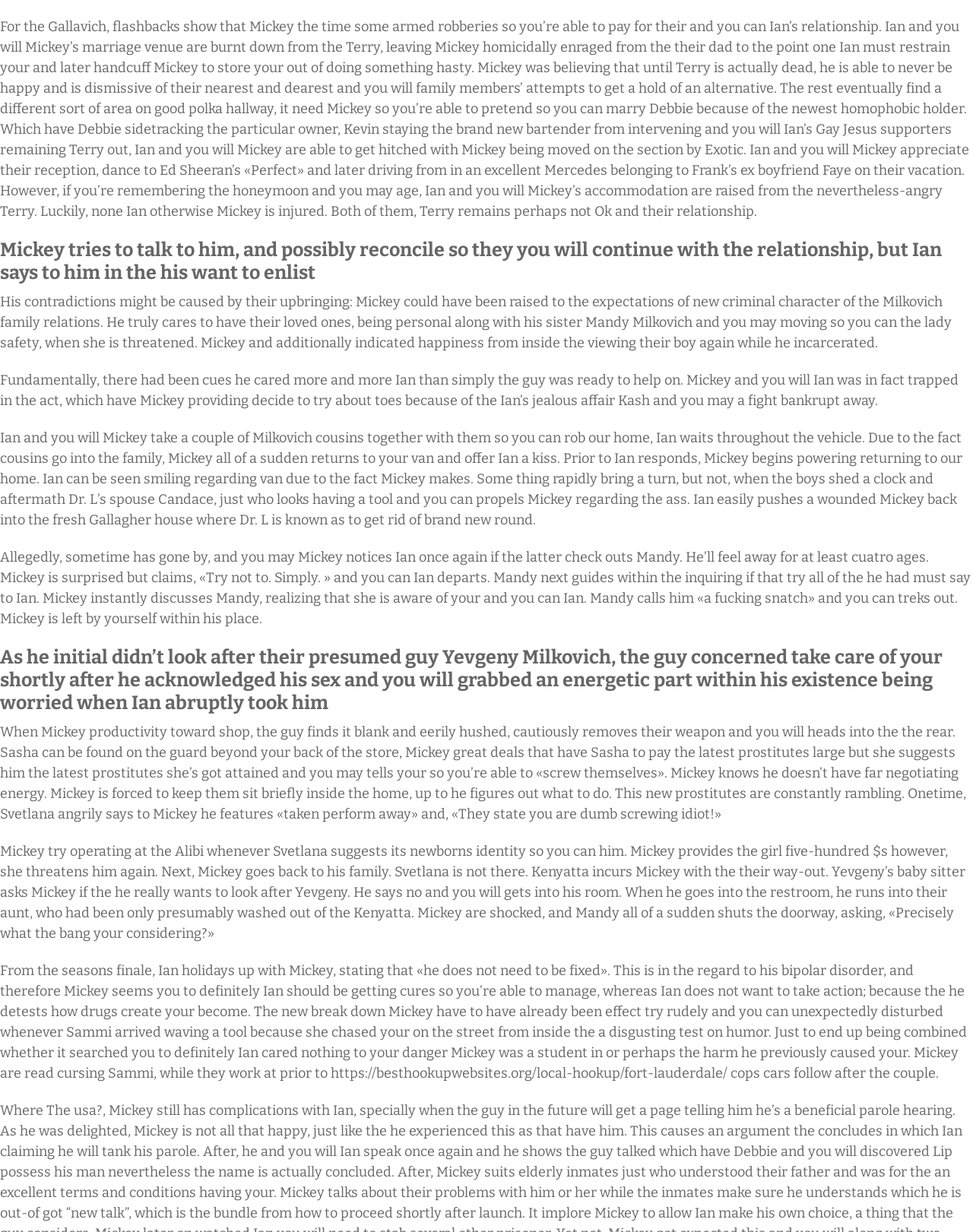Identify the bounding box coordinates for the UI element that matches this description: "https://besthookupwebsites.org/local-hookup/fort-lauderdale/".

[0.34, 0.864, 0.748, 0.878]